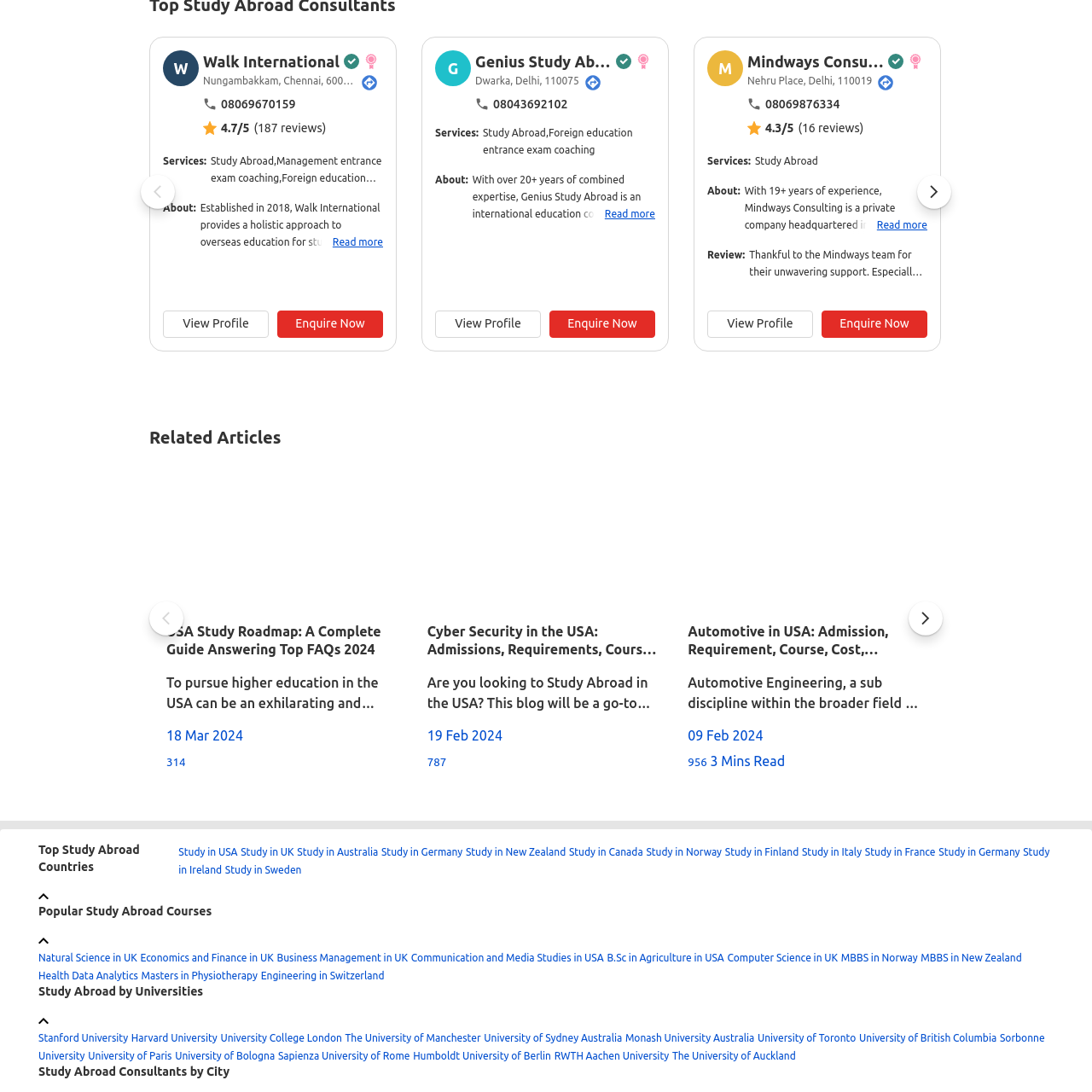Please provide a comprehensive description of the image highlighted by the red bounding box.

The image likely represents a logo or emblem associated with a consultancy or educational service. It is situated in a section that discusses different educational consultancy brands, providing assistance for study abroad options and related services. The accompanying text from the surrounding layout suggests a focus on overseas education, emphasizing services such as coaching for standardized tests, admission assistance, and personalized educational guidance. The inclusion of location details further indicates a presence in major cities, enhancing accessibility for potential clients seeking education abroad options.